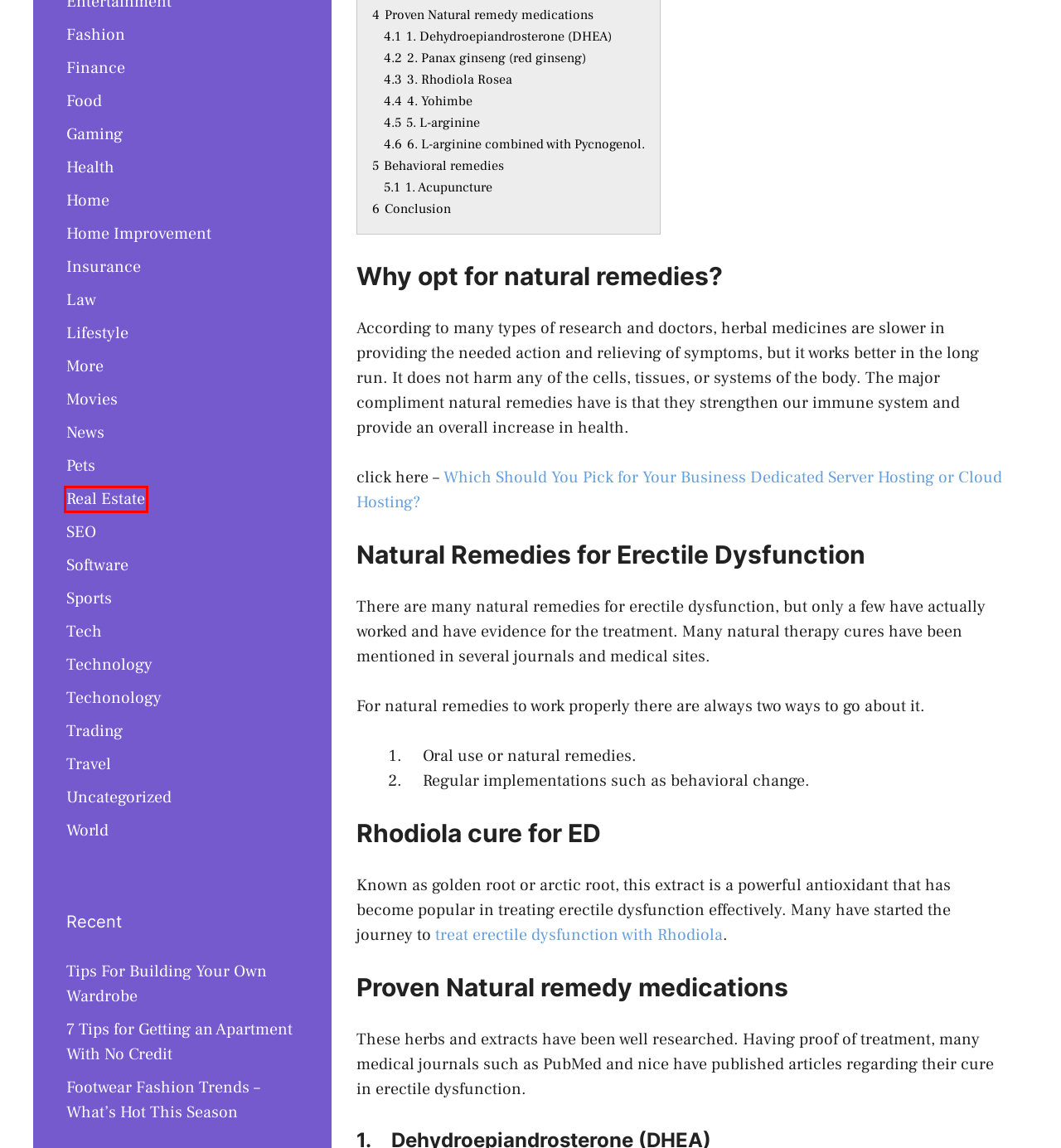You have a screenshot of a webpage with a red bounding box around an element. Choose the best matching webpage description that would appear after clicking the highlighted element. Here are the candidates:
A. Trading - GetDailyBuzz
B. Tips For Building Your Own Wardrobe - GetDailyBuzz
C. 7 Tips for Getting an Apartment With No Credit - GetDailyBuzz
D. Software - GetDailyBuzz
E. Real Estate - GetDailyBuzz
F. Home Improvement - GetDailyBuzz
G. A complete guide to Rhodiola rosea for erections
H. Food - GetDailyBuzz

E